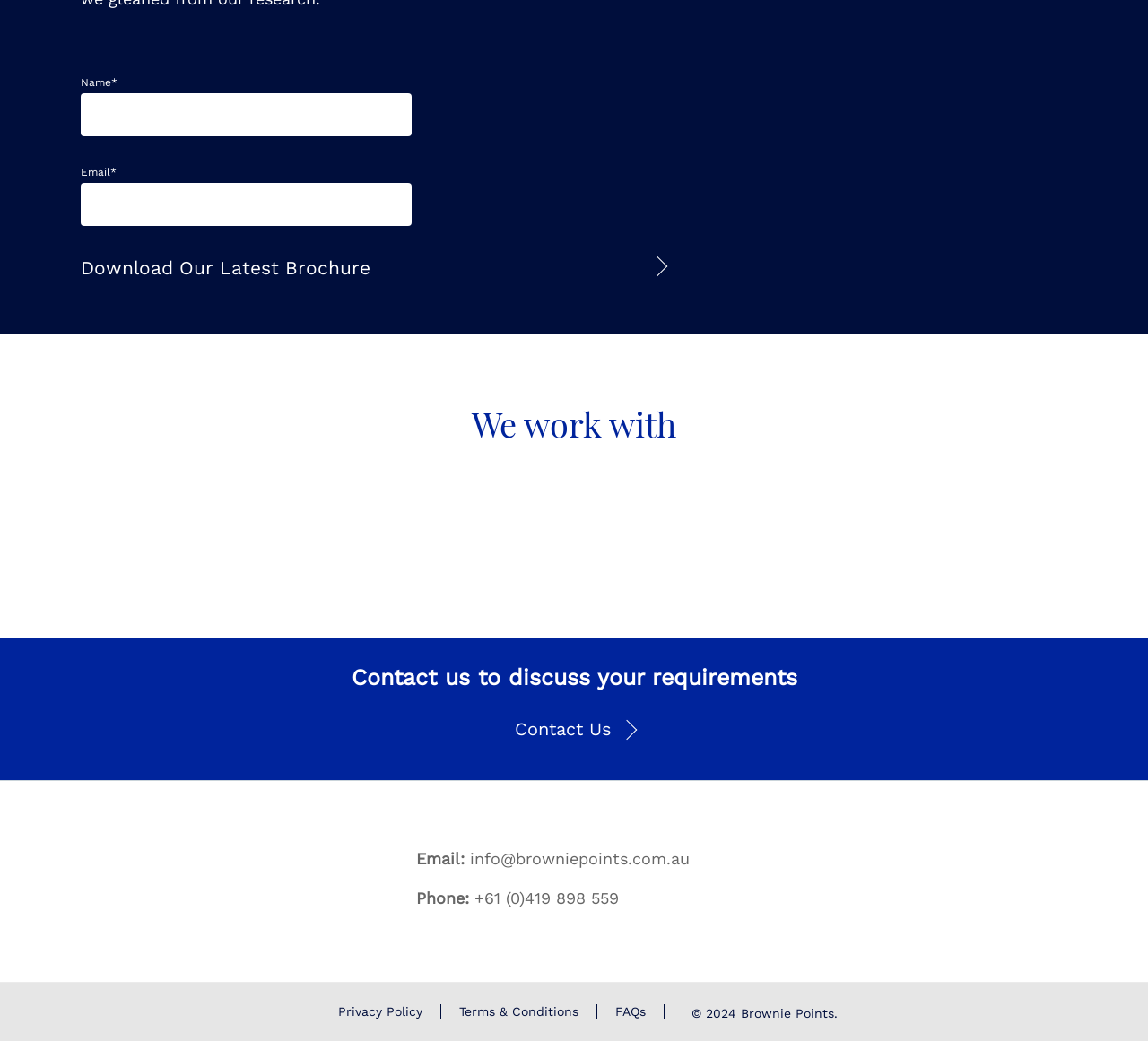Could you indicate the bounding box coordinates of the region to click in order to complete this instruction: "Click the 'Contact Us' button".

[0.448, 0.679, 0.552, 0.723]